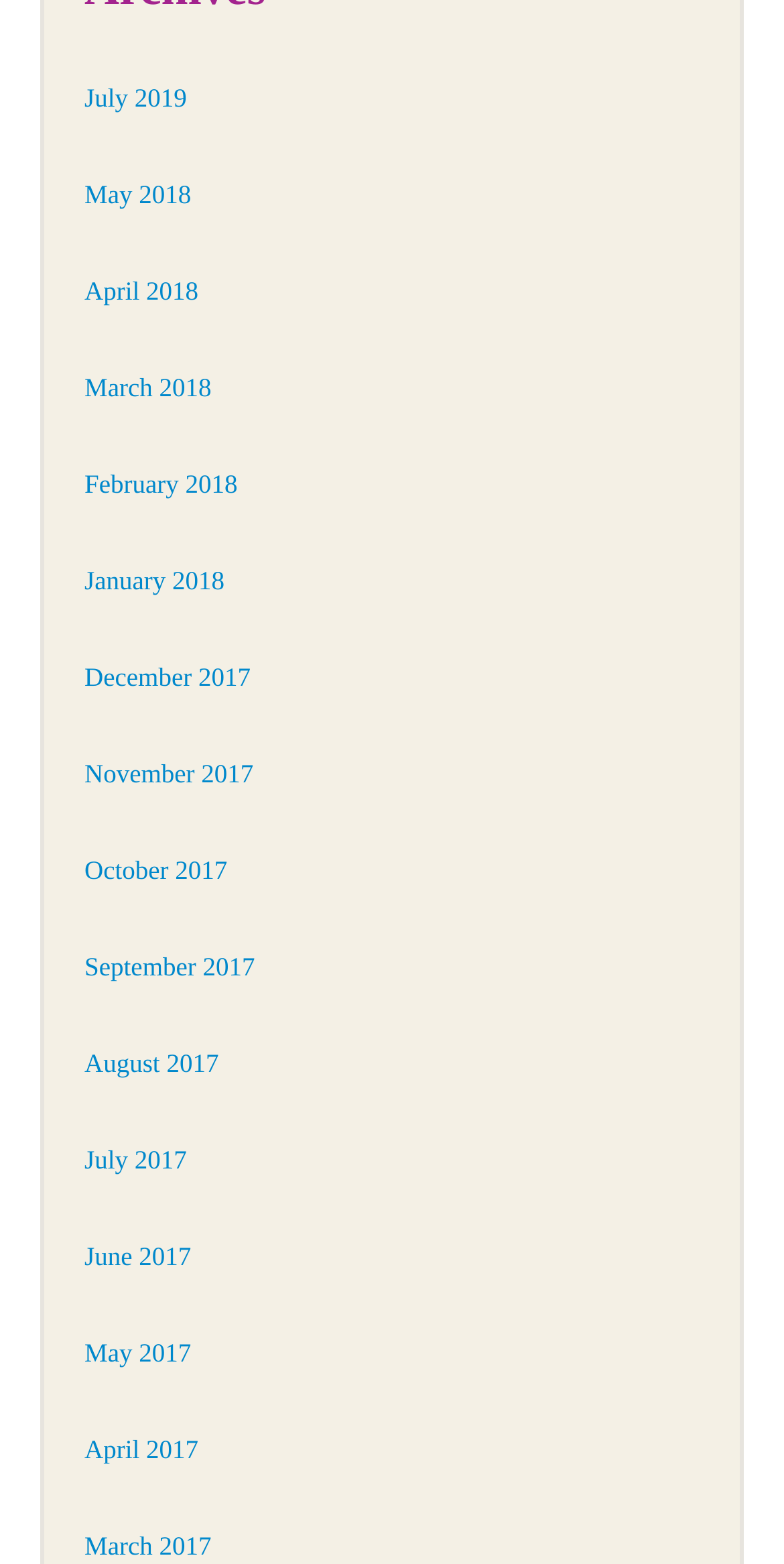Carefully examine the image and provide an in-depth answer to the question: What is the most recent month listed?

By examining the list of links, I can see that the most recent month listed is July 2019, which is at the top of the list.